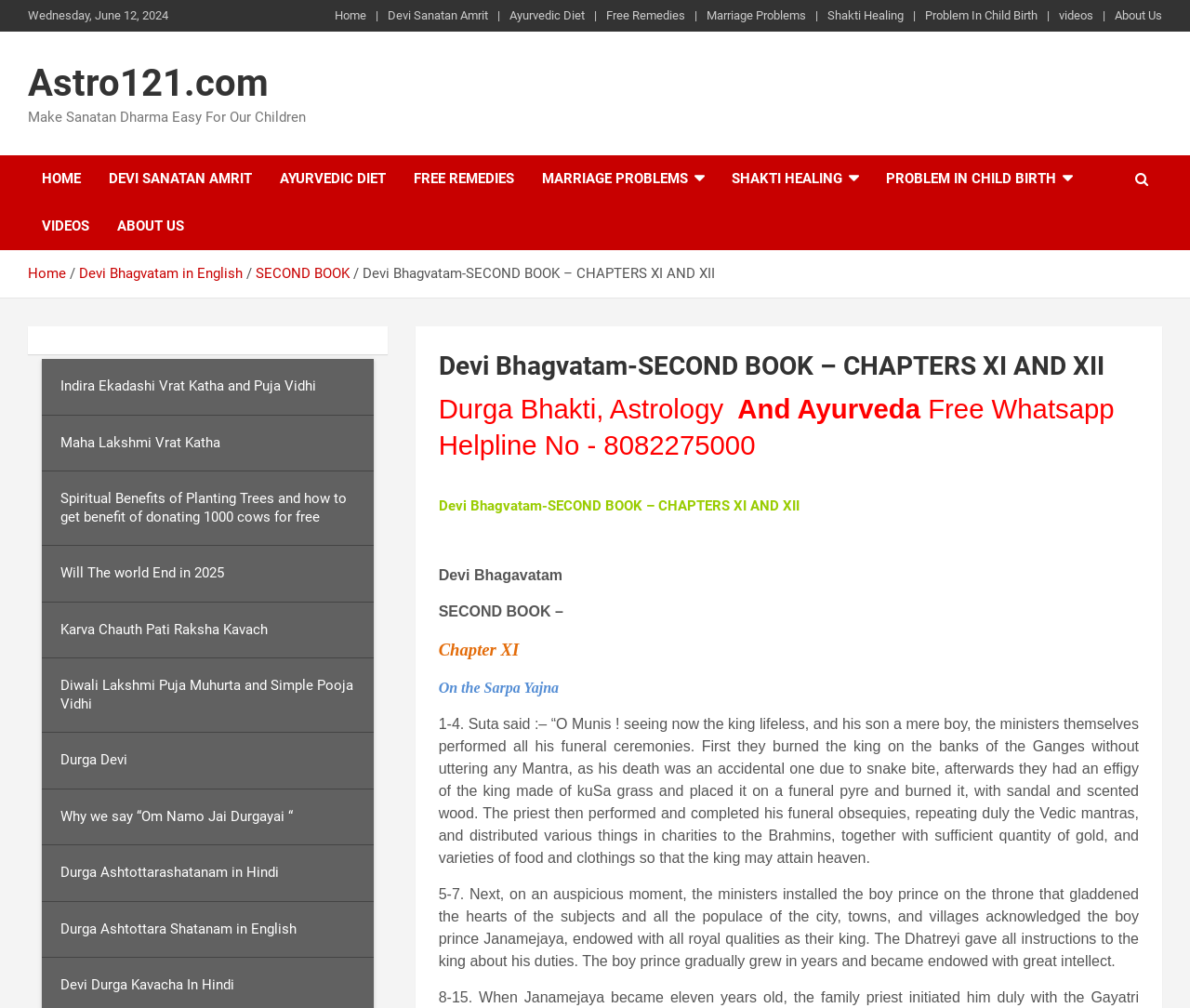Kindly determine the bounding box coordinates for the clickable area to achieve the given instruction: "Click on the 'Home' link".

[0.281, 0.007, 0.308, 0.024]